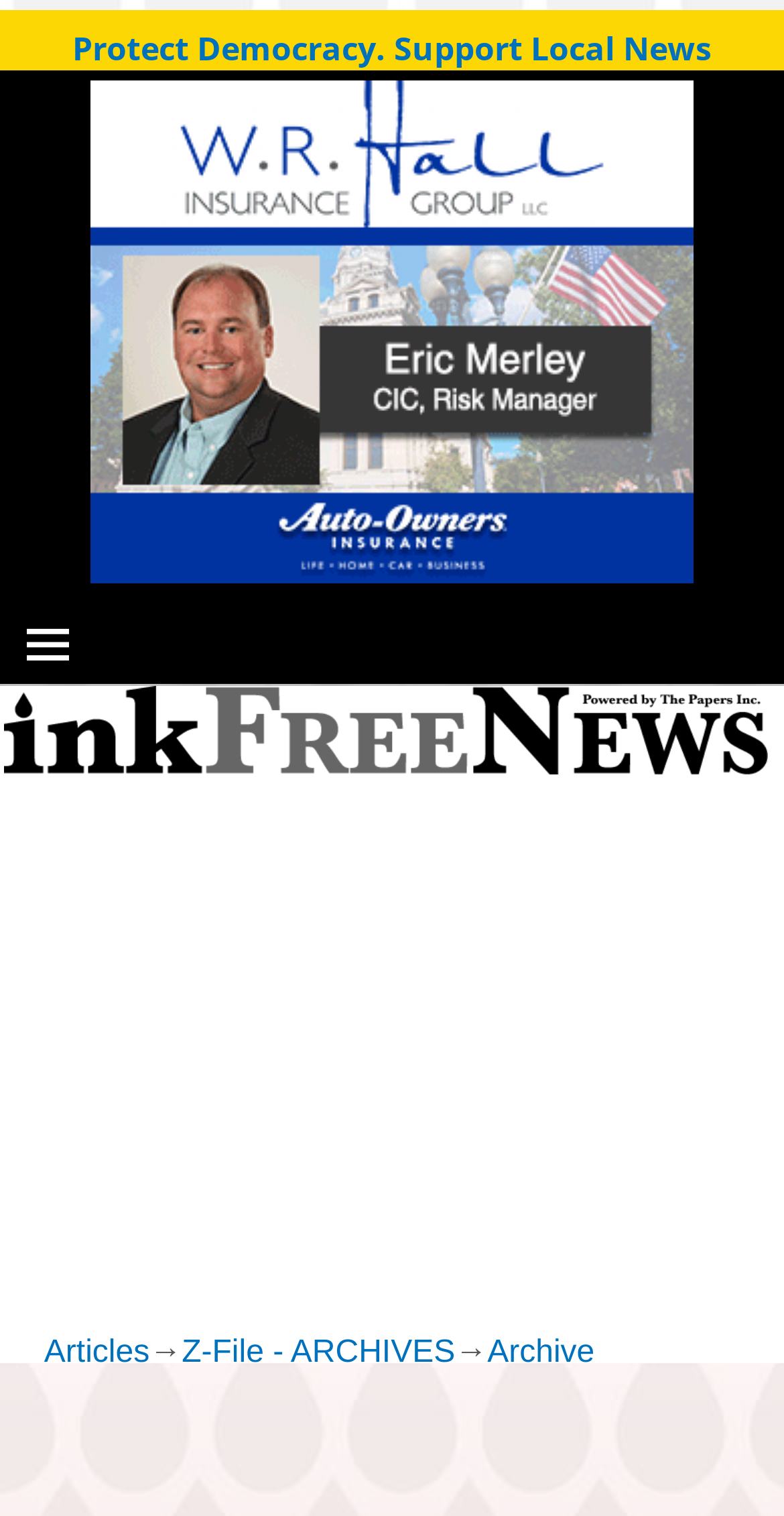Extract the bounding box coordinates for the described element: "Archive 2017". The coordinates should be represented as four float numbers between 0 and 1: [left, top, right, bottom].

[0.018, 0.88, 0.758, 0.935]